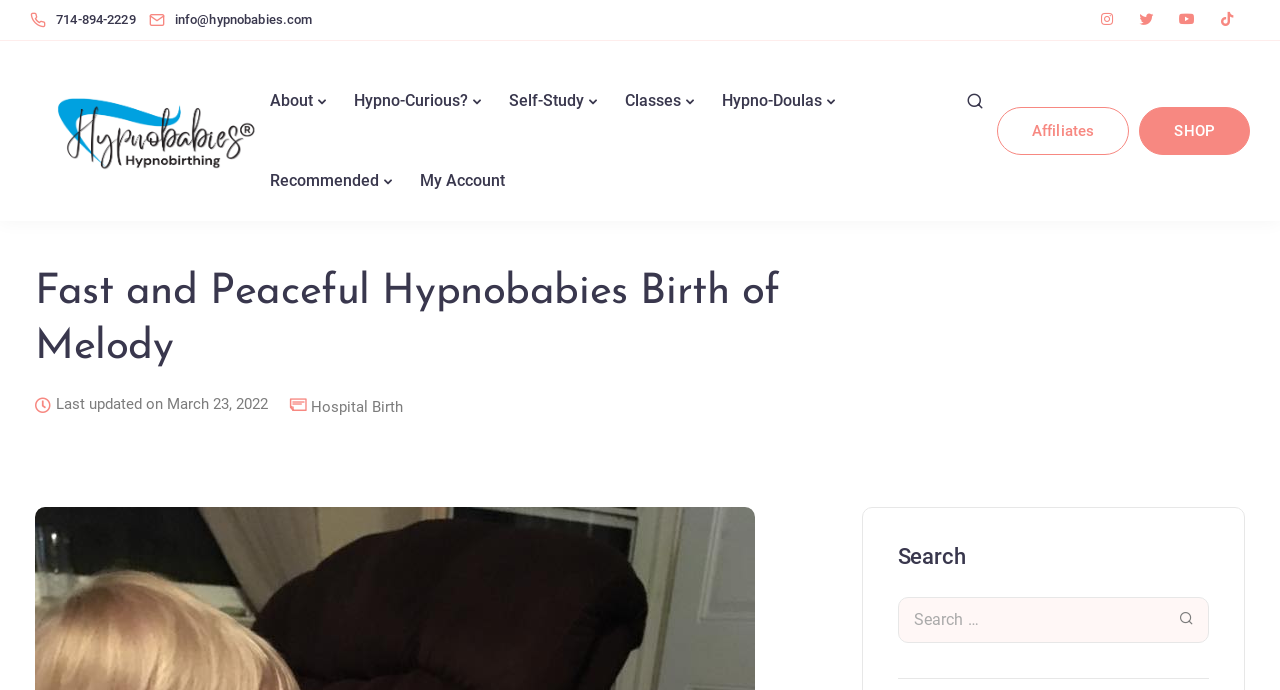Please provide a comprehensive response to the question based on the details in the image: Is there a search function?

I found the search function by looking at the heading with the text 'Search' and its corresponding bounding box coordinates. There is a search function with a search box and a button.